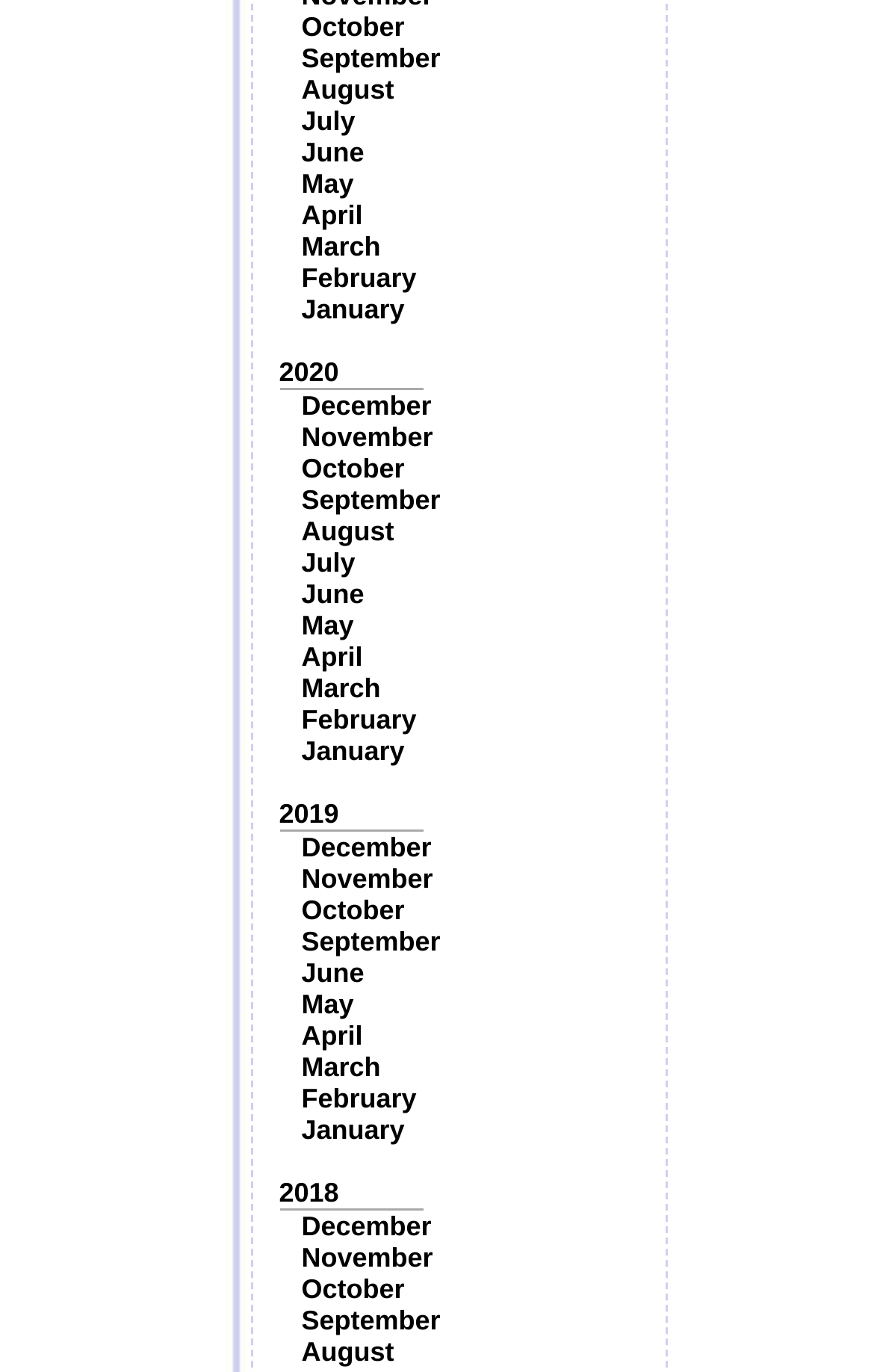Locate the bounding box of the UI element described in the following text: "August".

[0.345, 0.054, 0.451, 0.077]